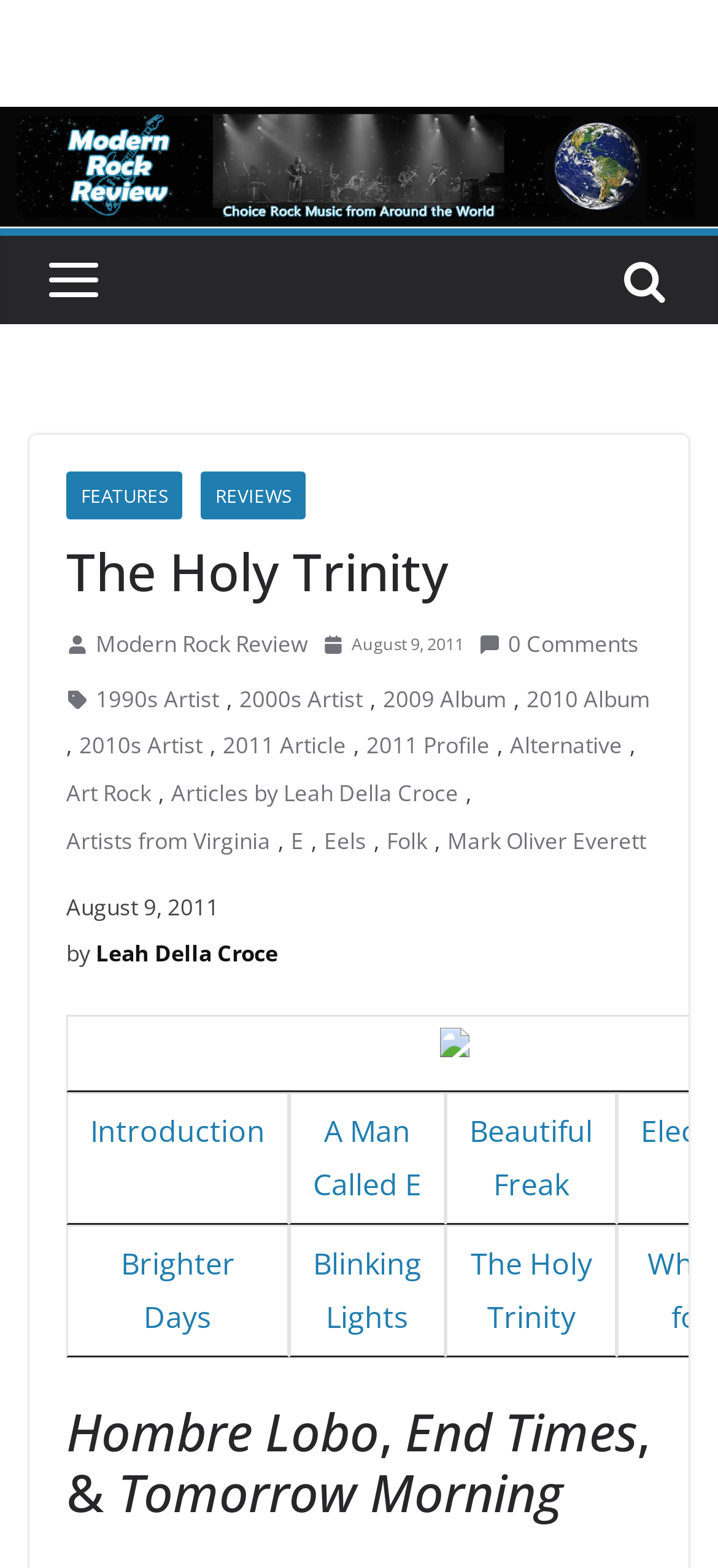Provide your answer in one word or a succinct phrase for the question: 
What is the title of the section that lists the artist's albums?

The Holy Trinity